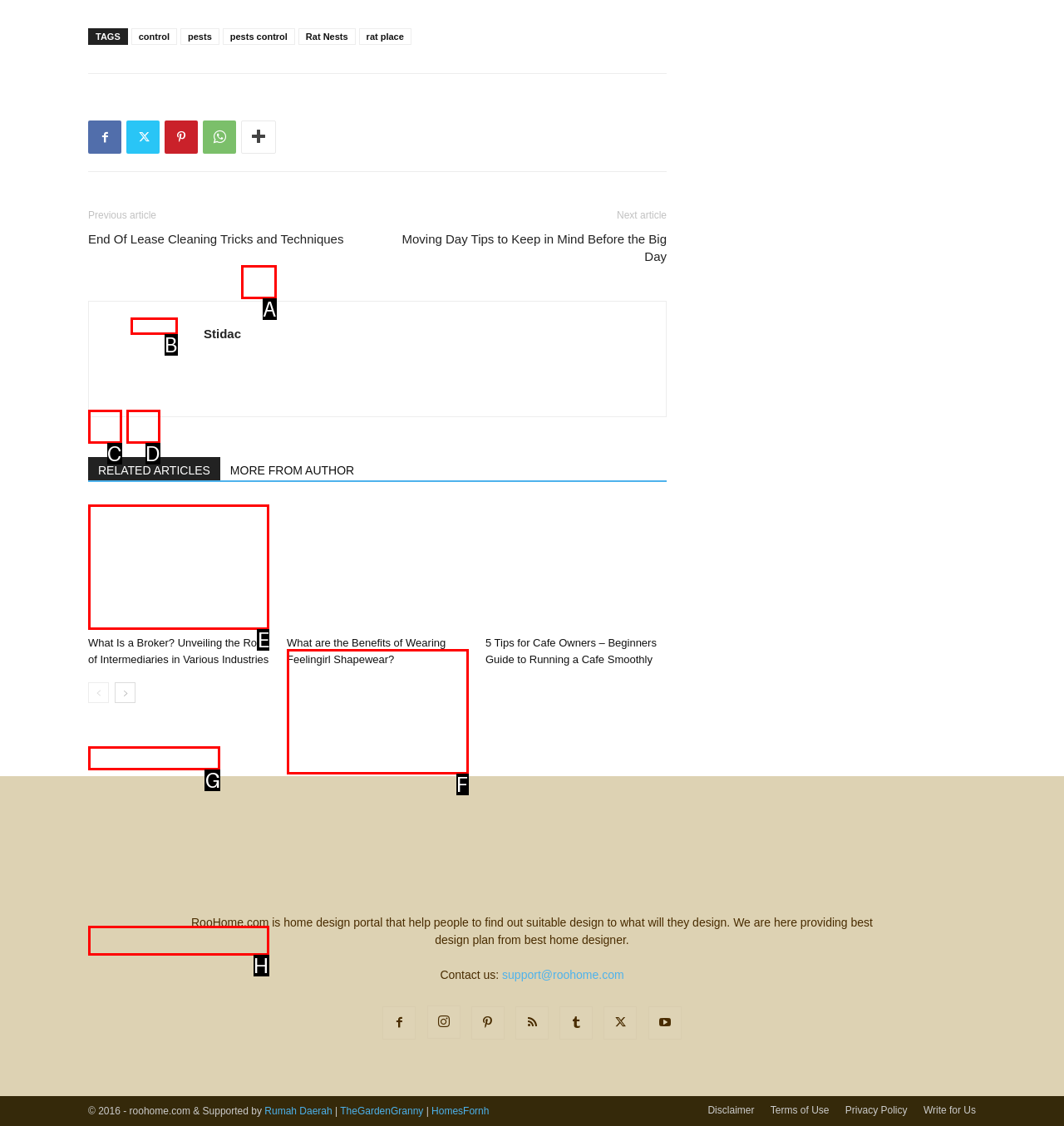Please indicate which HTML element should be clicked to fulfill the following task: Read the 'What Is a Broker? Unveiling the Role of Intermediaries in Various Industries' article. Provide the letter of the selected option.

E